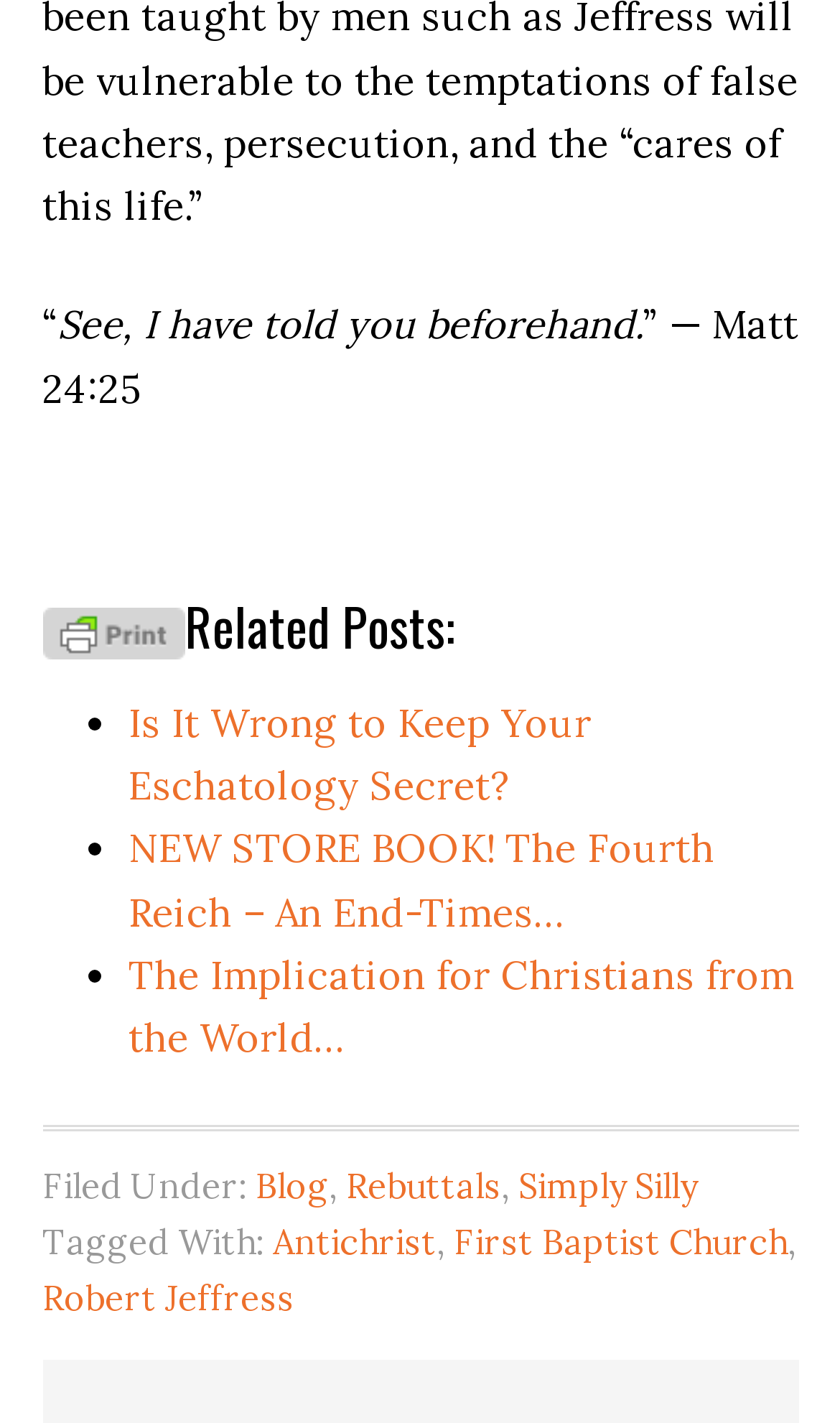Is there a way to print the content?
Look at the screenshot and respond with a single word or phrase.

Yes